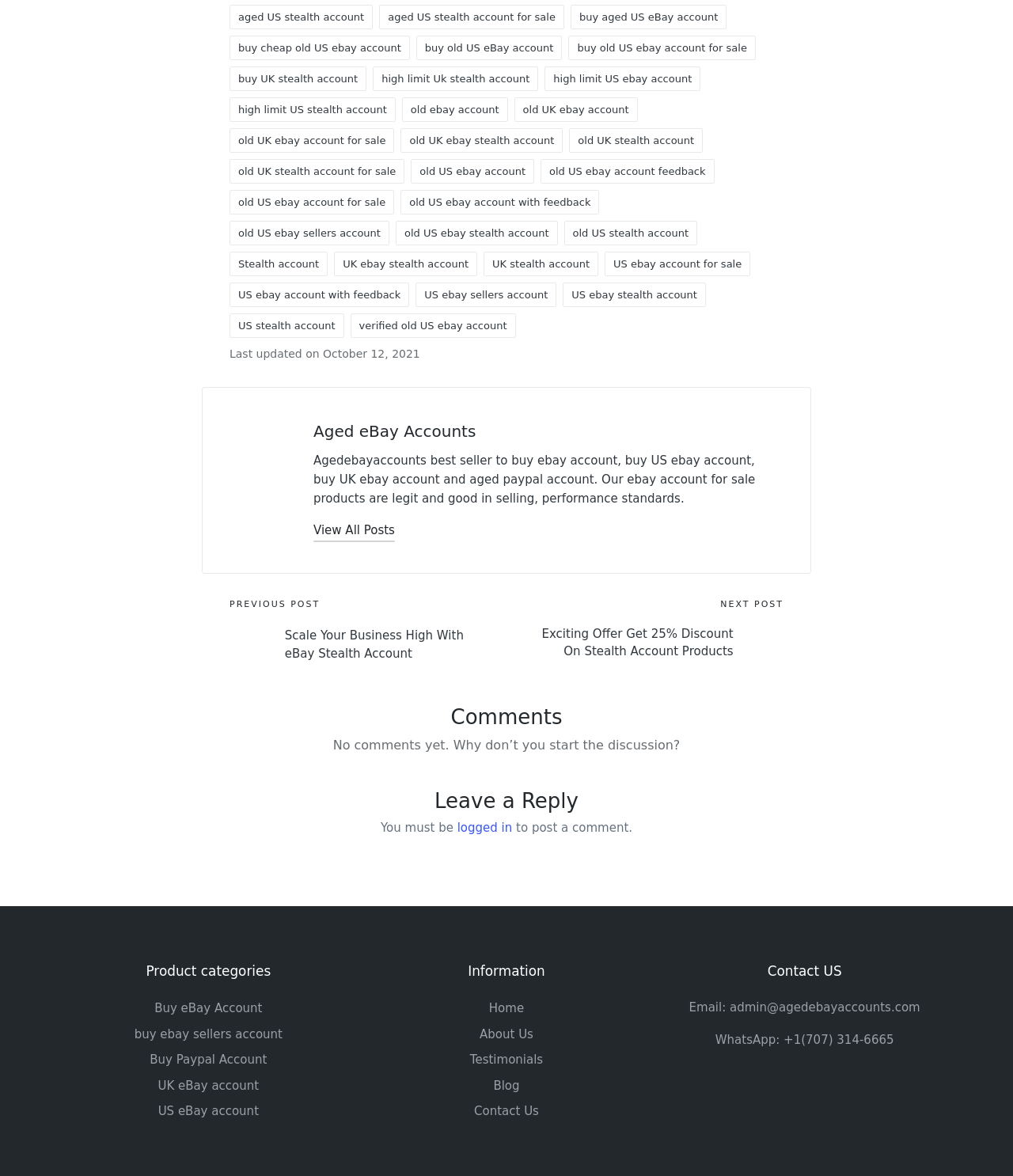Please locate the bounding box coordinates of the element that needs to be clicked to achieve the following instruction: "Click on 'Aged eBay Accounts'". The coordinates should be four float numbers between 0 and 1, i.e., [left, top, right, bottom].

[0.309, 0.359, 0.47, 0.375]